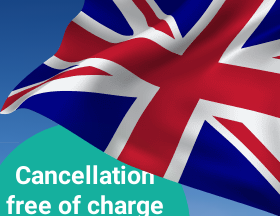Describe all the important aspects and features visible in the image.

The image prominently features the flag of the United Kingdom, depicted in vibrant colors with its distinct red, white, and blue design. Below the flag, a teal circular graphic displays the text "Cancellation free of charge," indicating a service offered, likely related to car rentals. This visual highlights customer-friendly policies, appealing to potential renters looking for flexible options when booking vehicles. The backdrop creates a sense of professionalism and trust, enhancing the promotional message of hassle-free cancellation.